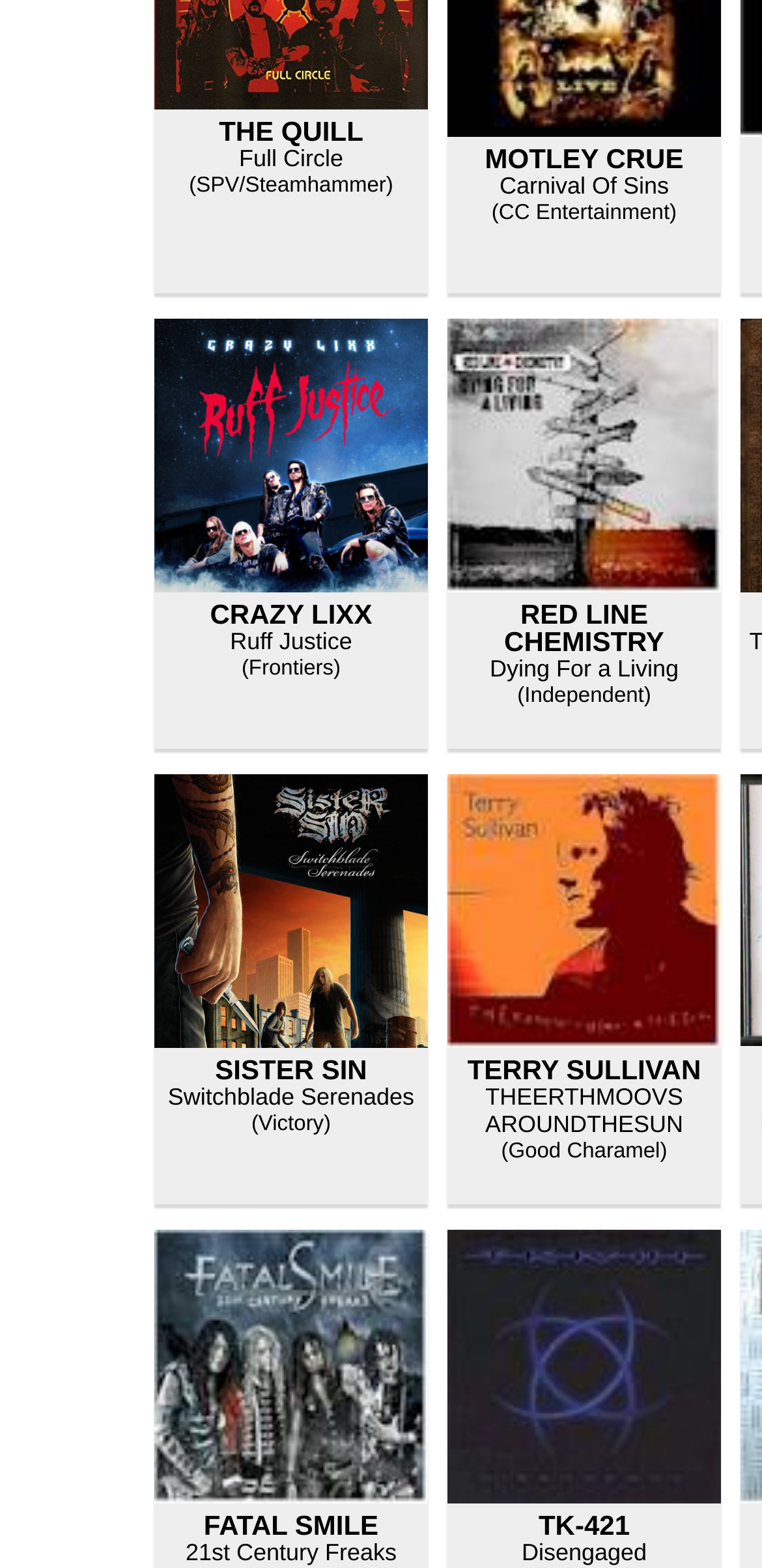Given the element description "Crazy Lixx", identify the bounding box of the corresponding UI element.

[0.276, 0.382, 0.488, 0.402]